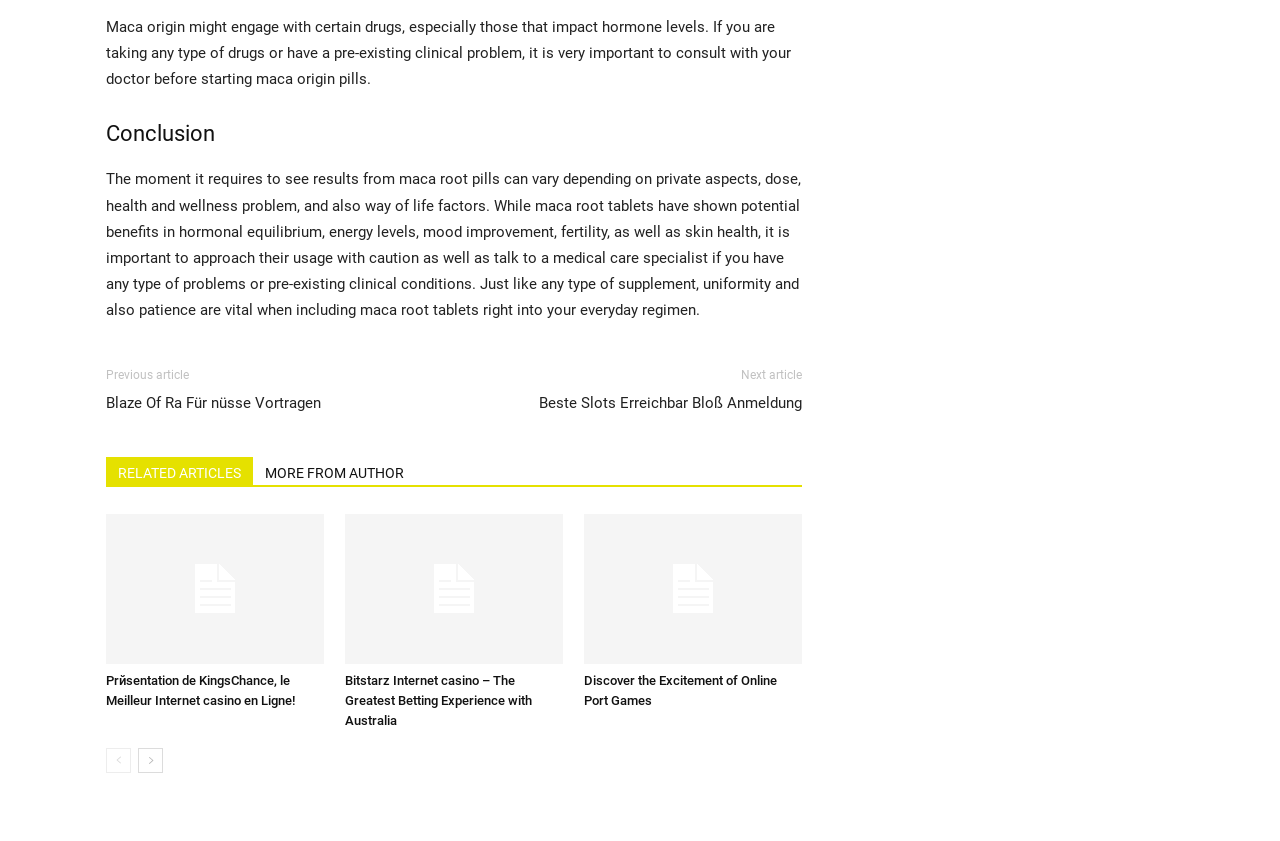What is the purpose of consulting a doctor before taking maca root pills?
Can you give a detailed and elaborate answer to the question?

The static text element with ID 308 mentions that maca root might engage with certain drugs, especially those that impact hormone levels, and therefore it is important to consult with a doctor before starting maca root pills to avoid any potential drug interactions.